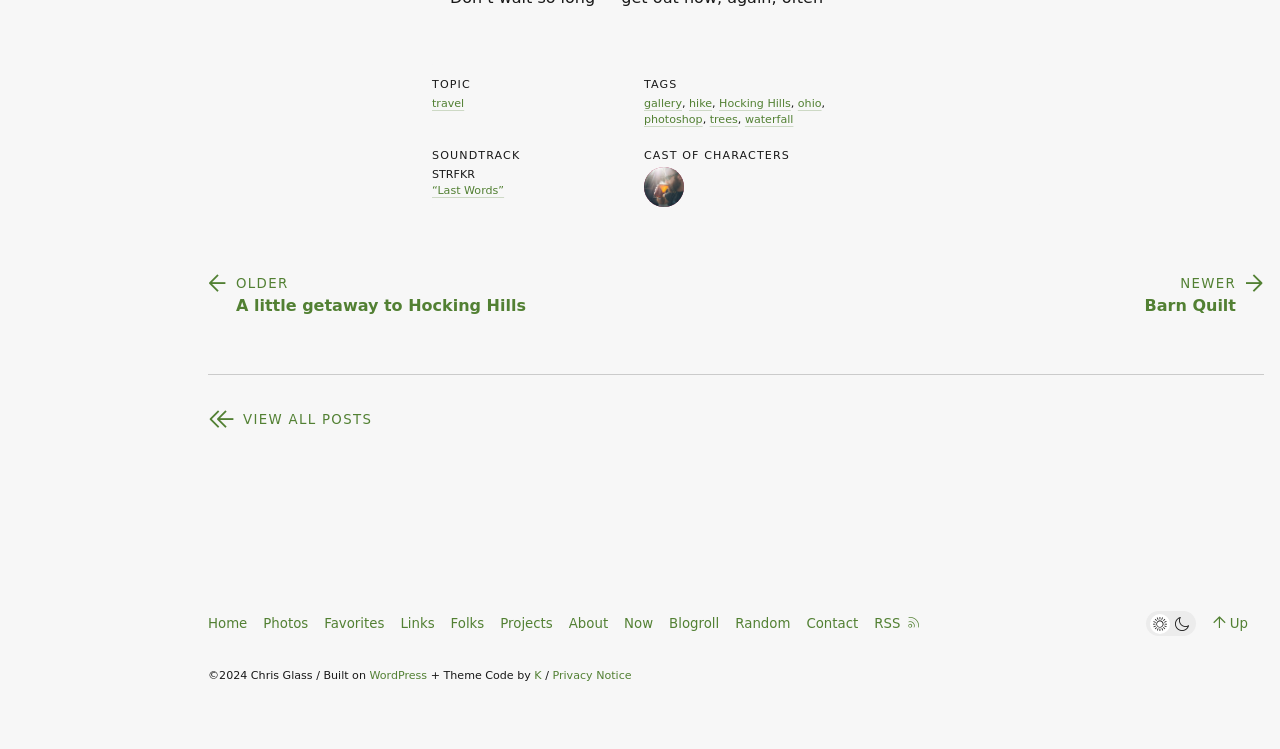What is the copyright year of this webpage?
Please interpret the details in the image and answer the question thoroughly.

I found a static text element with the text '©2024 Chris Glass / Built on' which suggests that the copyright year of this webpage is 2024.